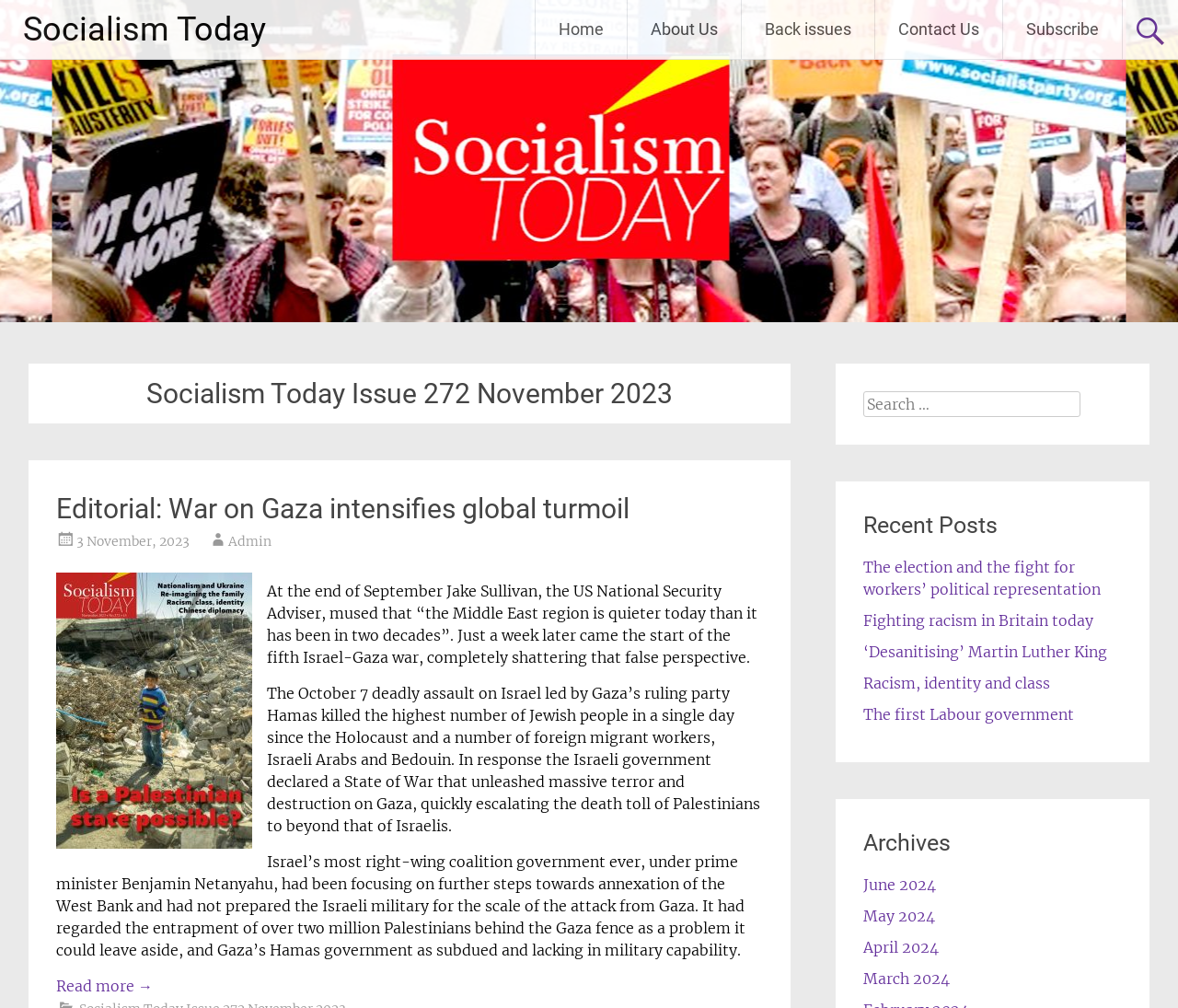Using the information from the screenshot, answer the following question thoroughly:
How many archives are listed on this webpage?

There are four archives listed on this webpage: 'June 2024', 'May 2024', 'April 2024', and 'March 2024'.